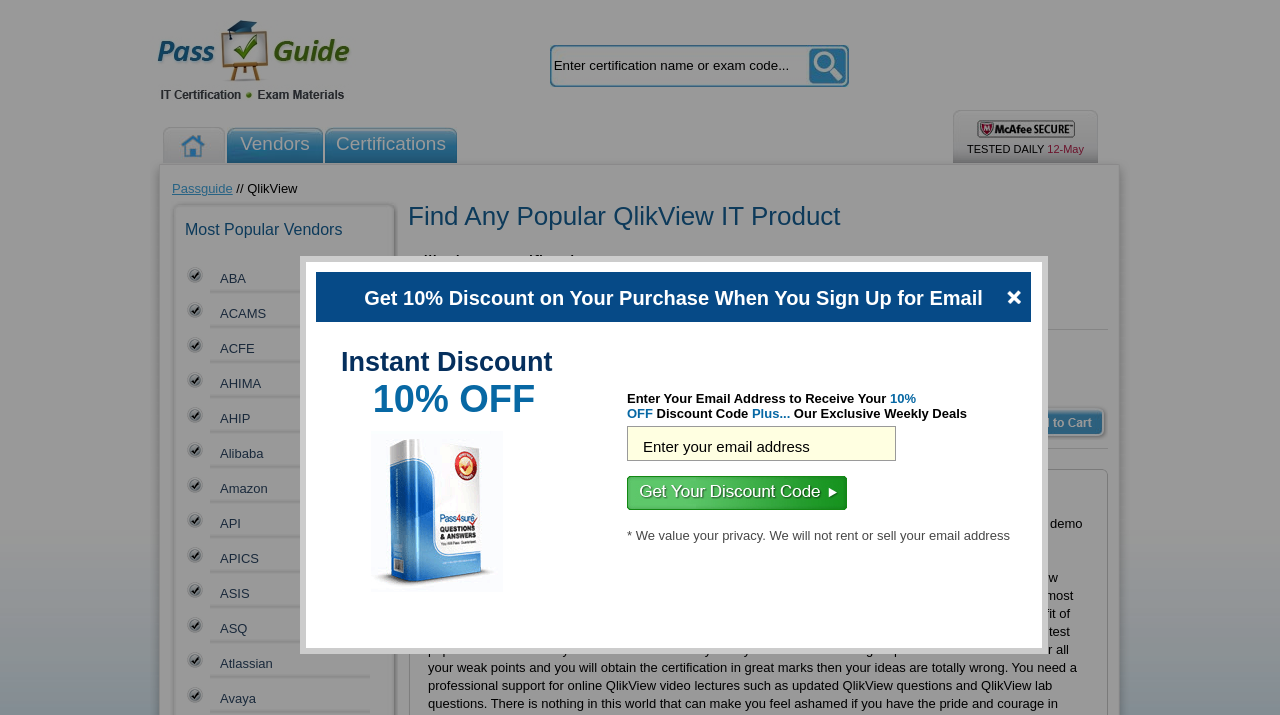Locate the bounding box coordinates of the clickable area needed to fulfill the instruction: "Enter certification name or exam code".

[0.43, 0.063, 0.63, 0.122]